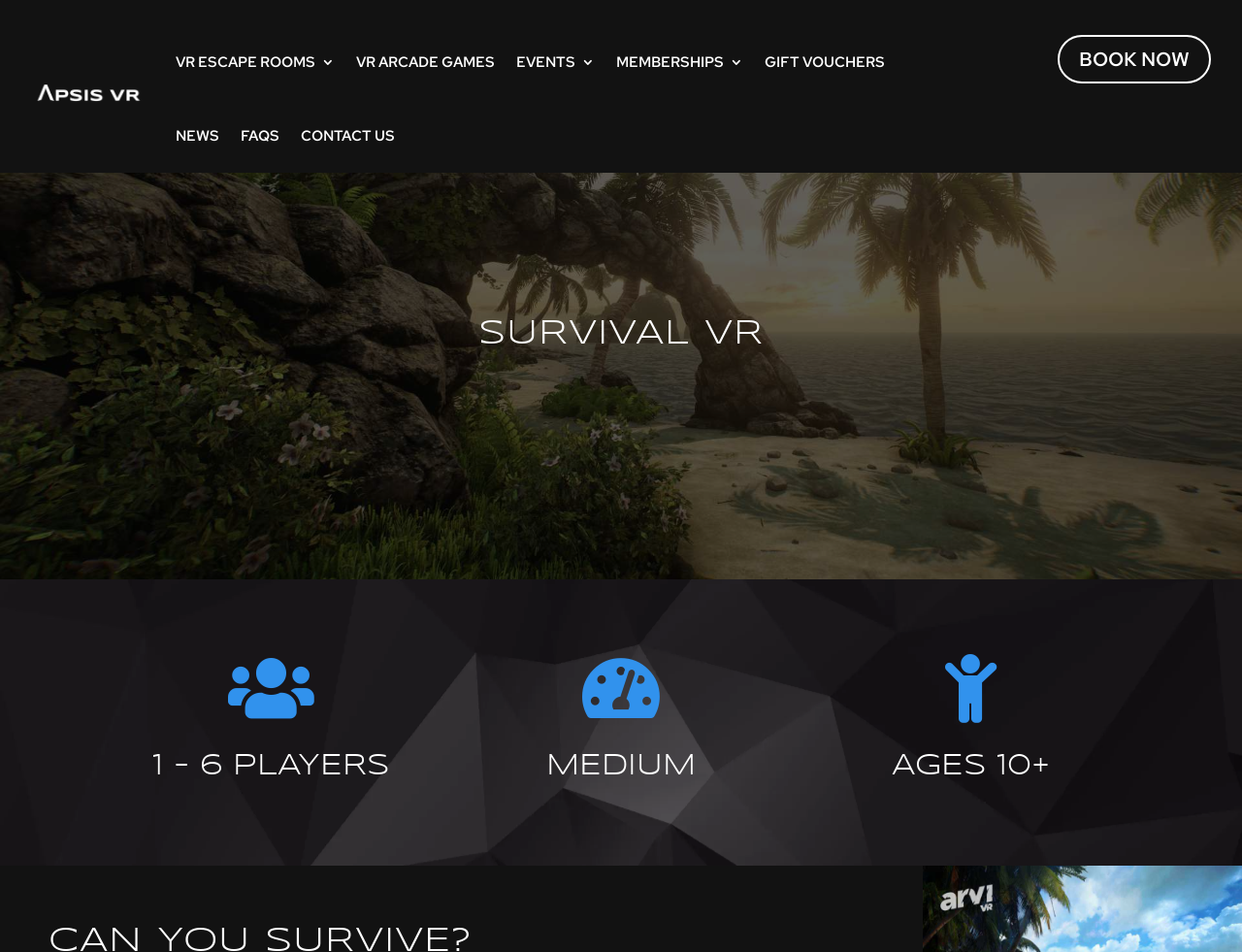Could you highlight the region that needs to be clicked to execute the instruction: "Read the article 'Meet Tiana Garrett, Holden Diversity Fellow 2023, and be inspired'"?

None